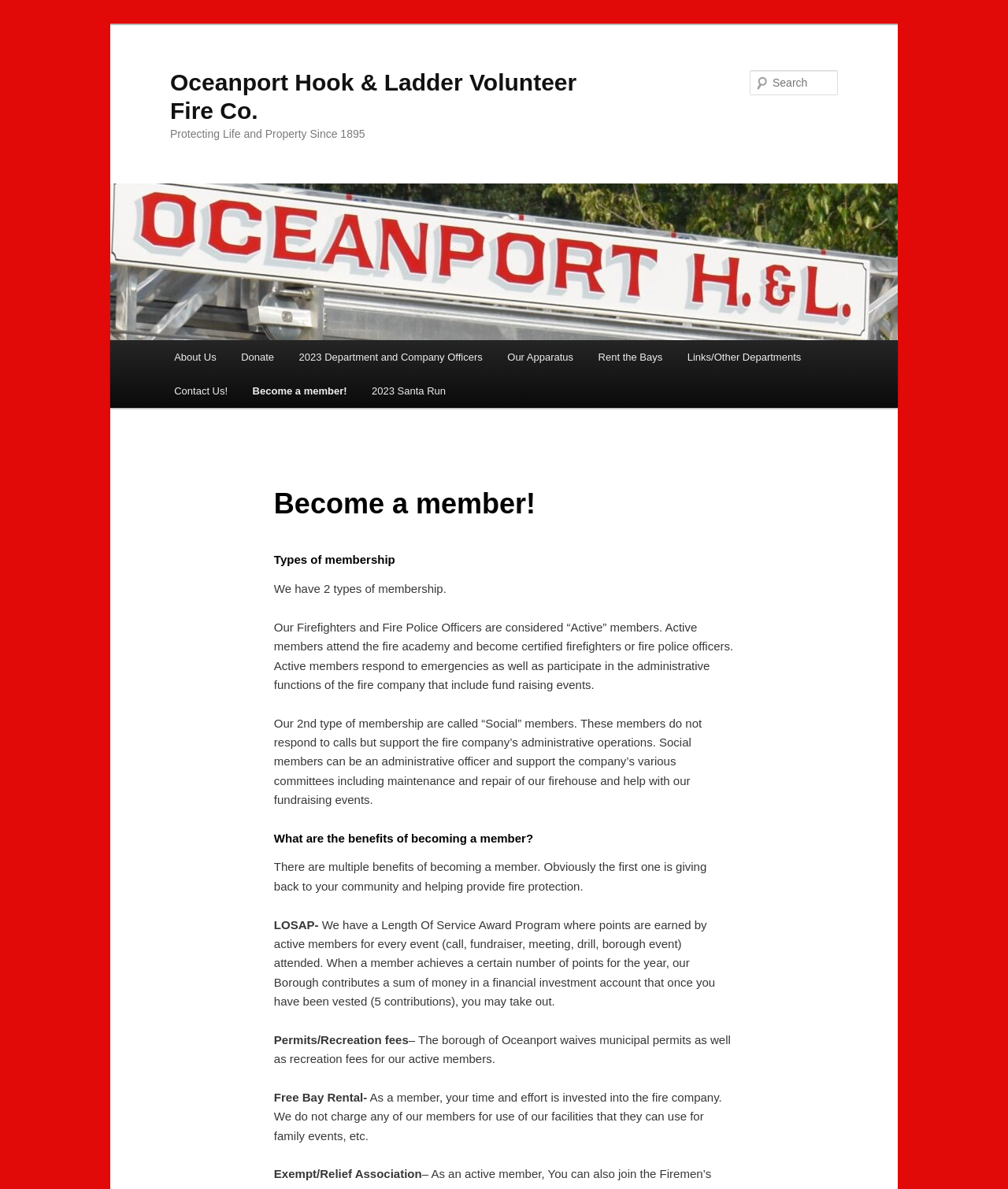What is the name of the fire company?
Using the image, provide a concise answer in one word or a short phrase.

Oceanport Hook & Ladder Volunteer Fire Co.